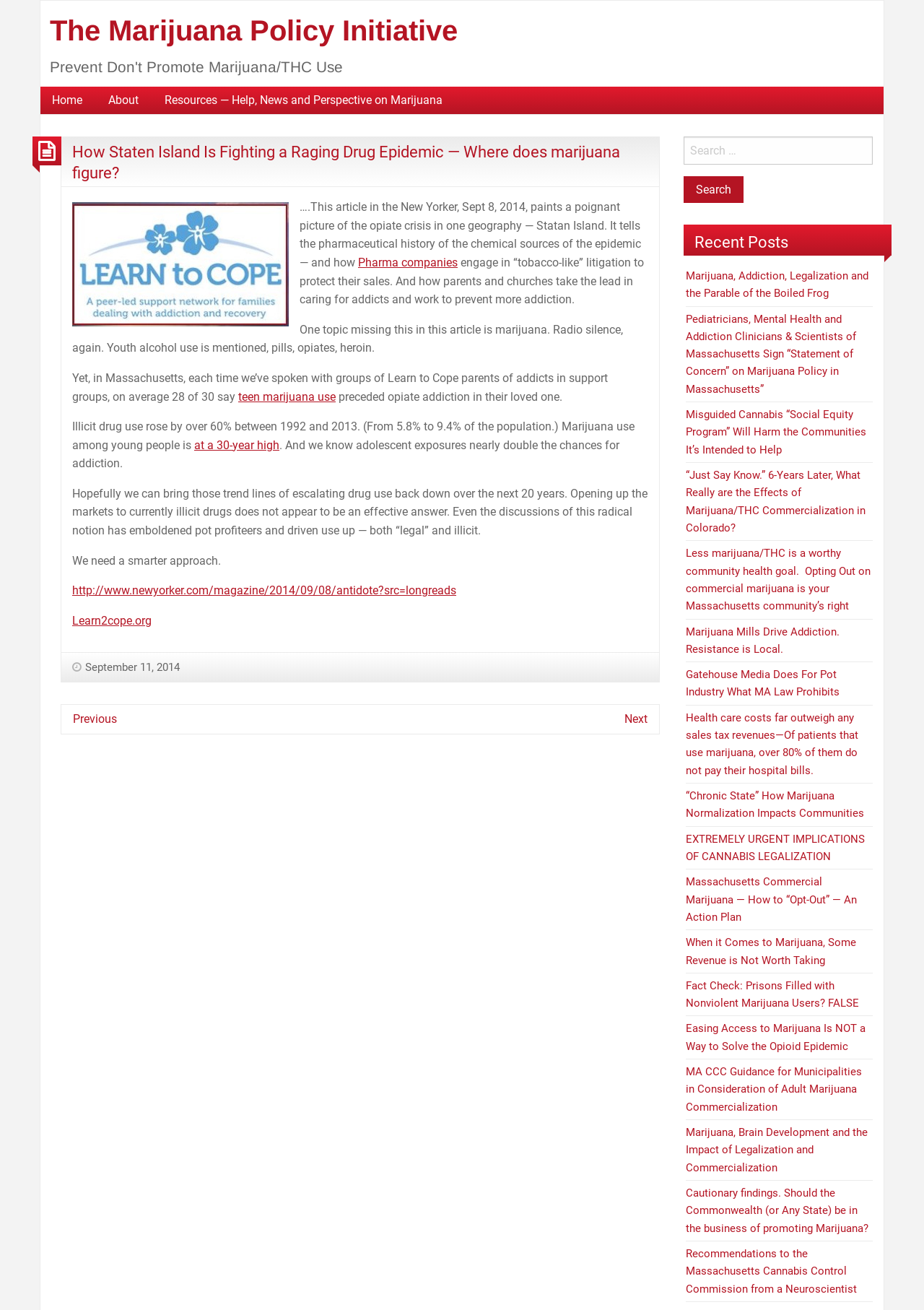Predict the bounding box of the UI element that fits this description: "The Marijuana Policy Initiative".

[0.054, 0.011, 0.495, 0.035]